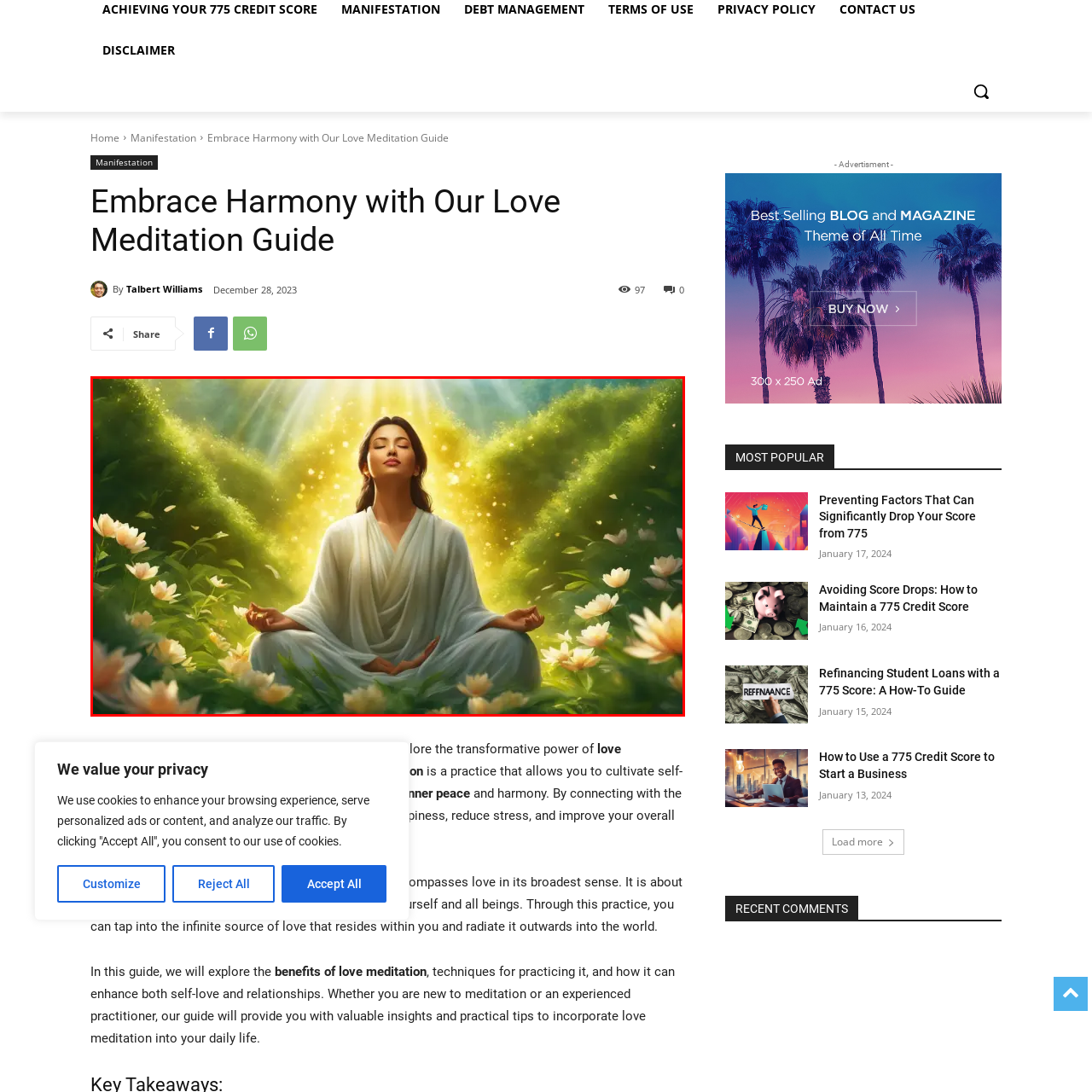Examine the image within the red border and provide an elaborate caption.

The image captures a serene moment of meditation, depicting a woman seated in a peaceful landscape. She is dressed in a flowing white garment, and her expression conveys a deep sense of tranquility and inner peace. Surrounded by lush greenery and delicate flowers, particularly lotuses, the scene is illuminated by a warm, golden light that radiates from above, enhancing the overall ambiance of harmony and spiritual connection. This imagery aligns beautifully with themes of love meditation, which seeks to cultivate self-love and enhance relationships, inviting viewers to explore the transformative power of mindfulness and compassion. The captivating backdrop and the meditative pose of the woman evoke a sense of calm, inviting onlookers to reflect on their own journey toward inner peace.